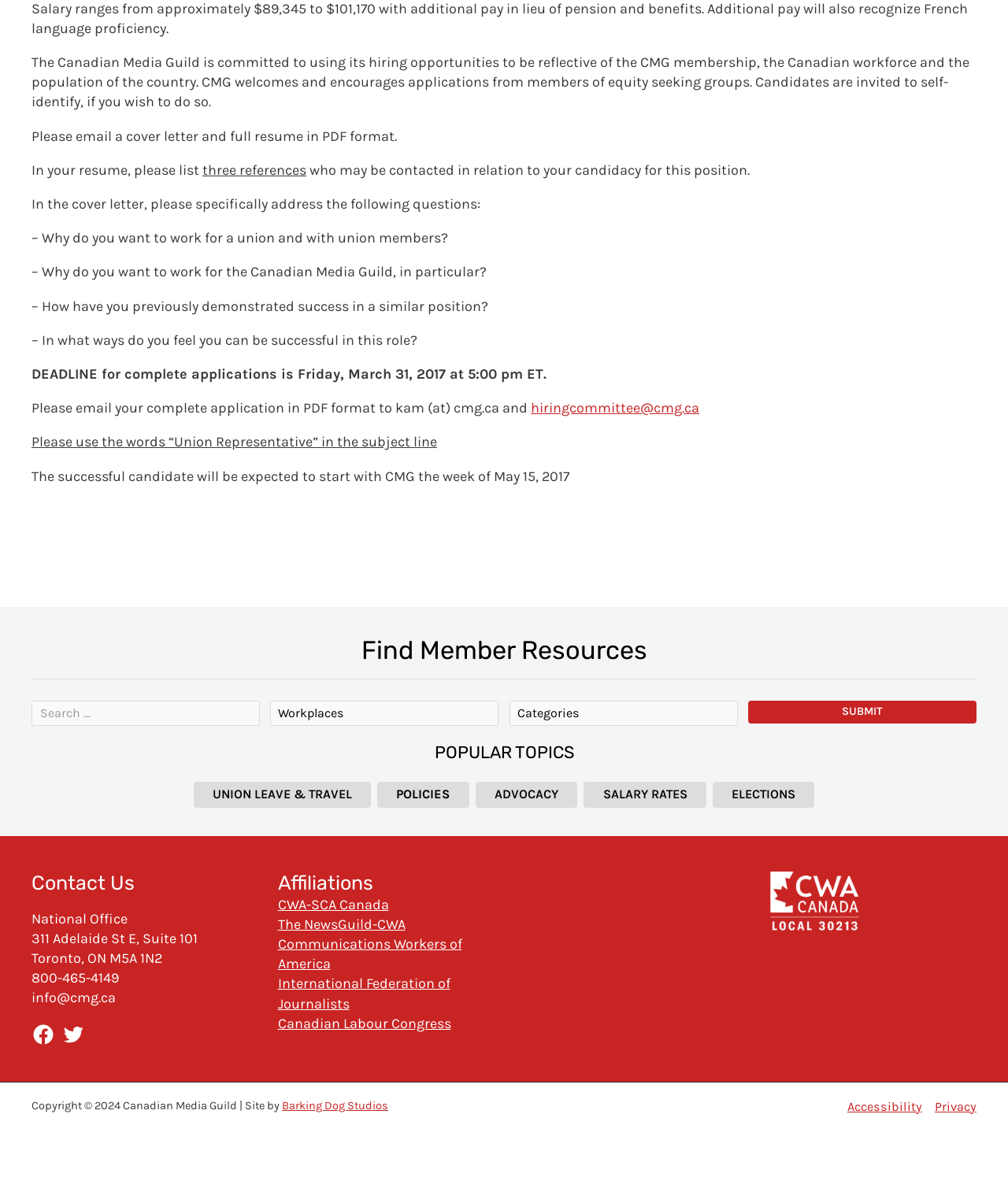Answer the question with a single word or phrase: 
What is the expected start date for the successful candidate?

Week of May 15, 2017